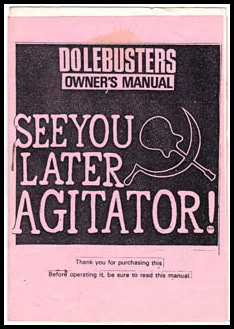Give a one-word or short phrase answer to this question: 
What is the background color of the cover?

Soft pink